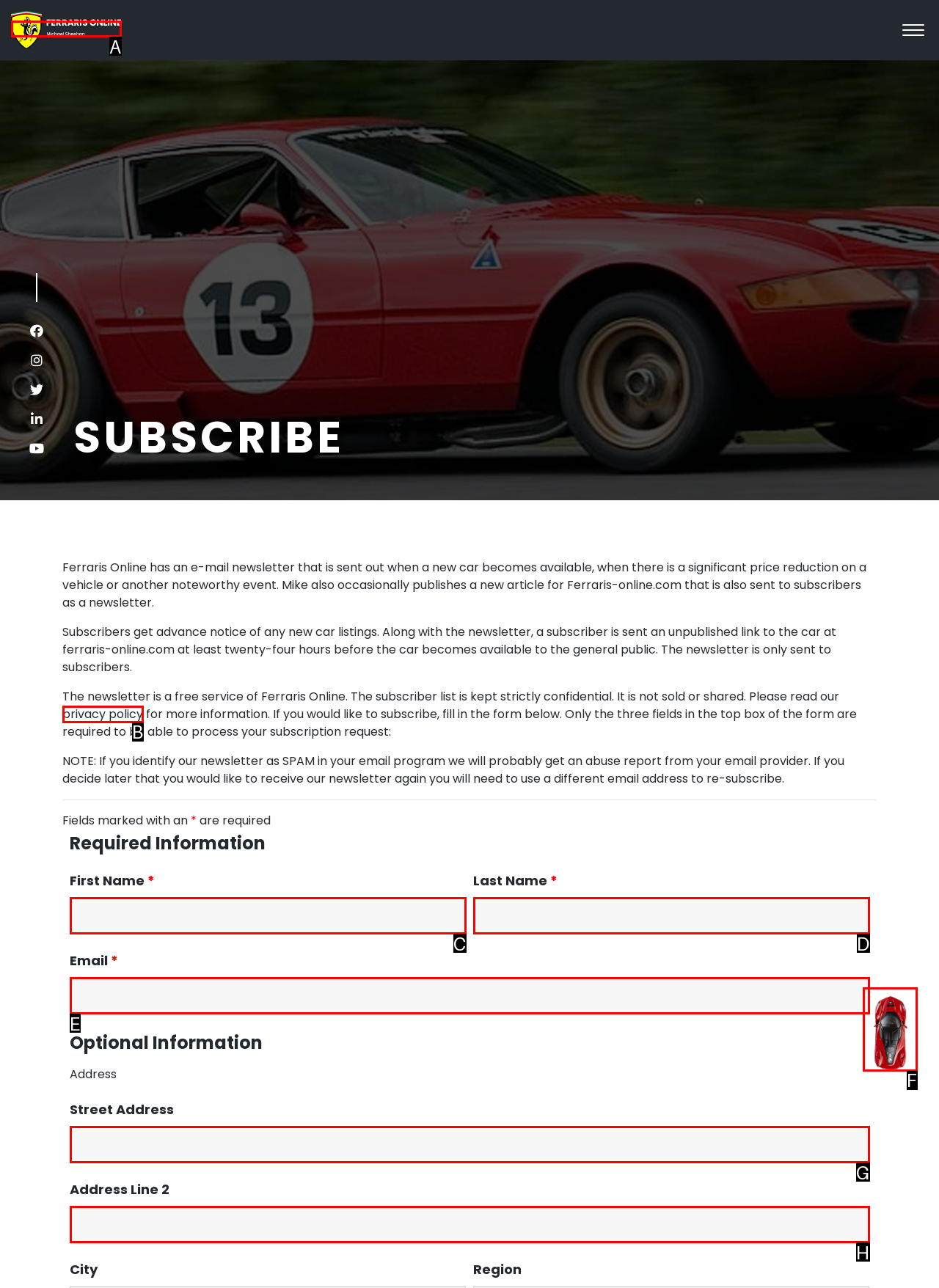Tell me which one HTML element you should click to complete the following task: Click on the Ferrari's Online link
Answer with the option's letter from the given choices directly.

A